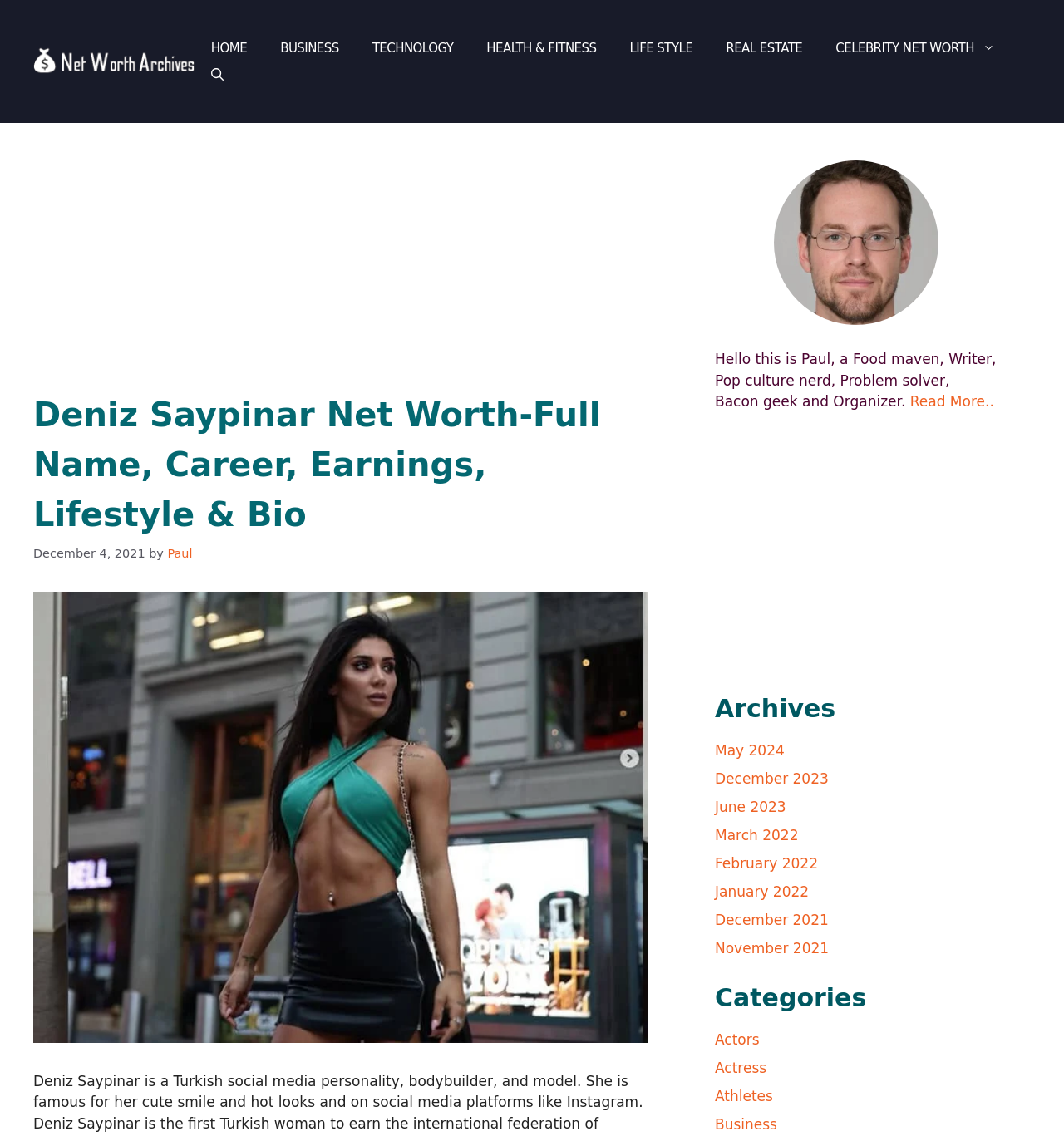What is the name of the person whose net worth is being discussed?
Please ensure your answer is as detailed and informative as possible.

The webpage's title and header mention 'Deniz Saypinar Net Worth', indicating that the webpage is about Deniz Saypinar's net worth.